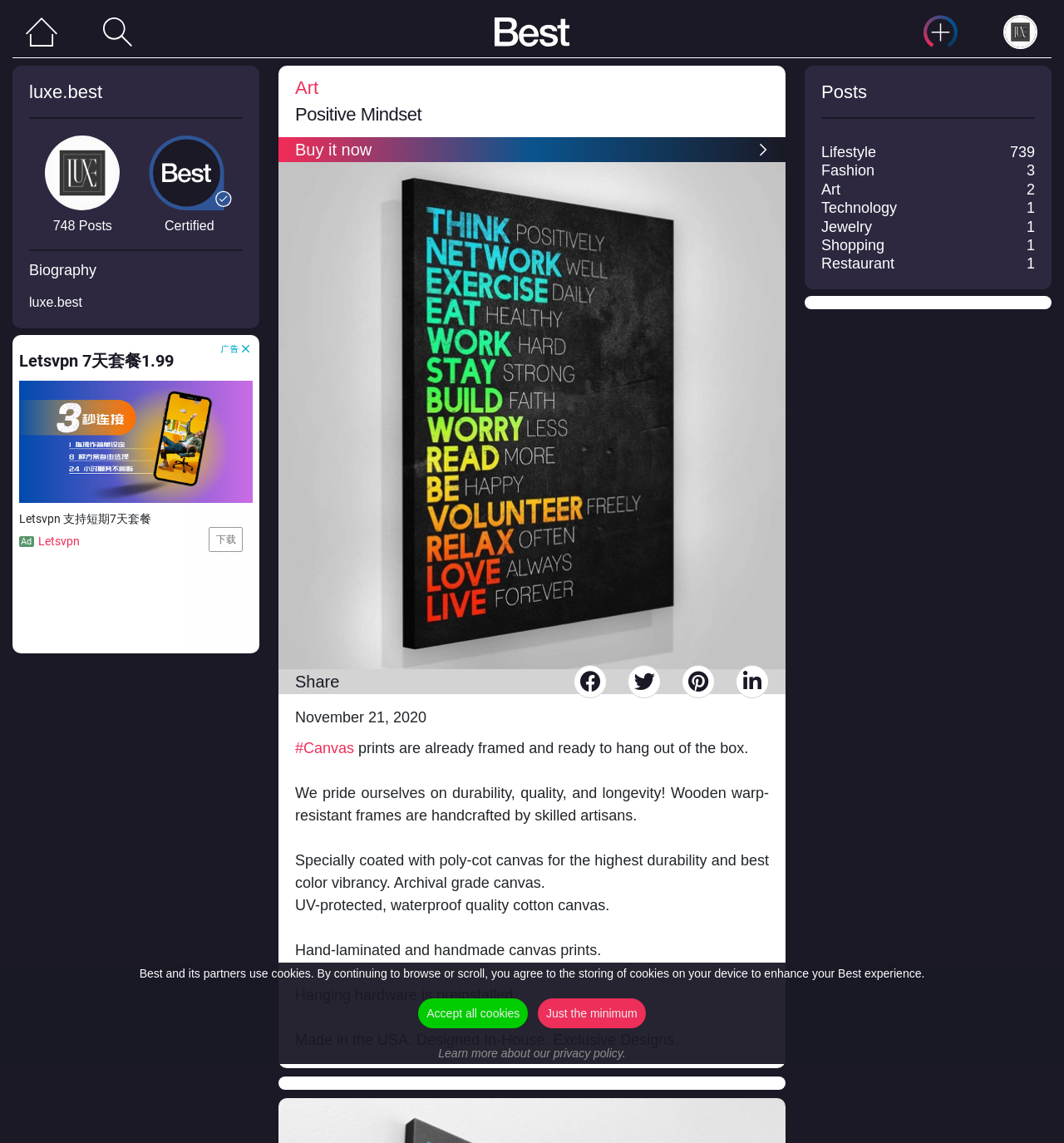Please locate the bounding box coordinates for the element that should be clicked to achieve the following instruction: "Share". Ensure the coordinates are given as four float numbers between 0 and 1, i.e., [left, top, right, bottom].

[0.277, 0.589, 0.319, 0.605]